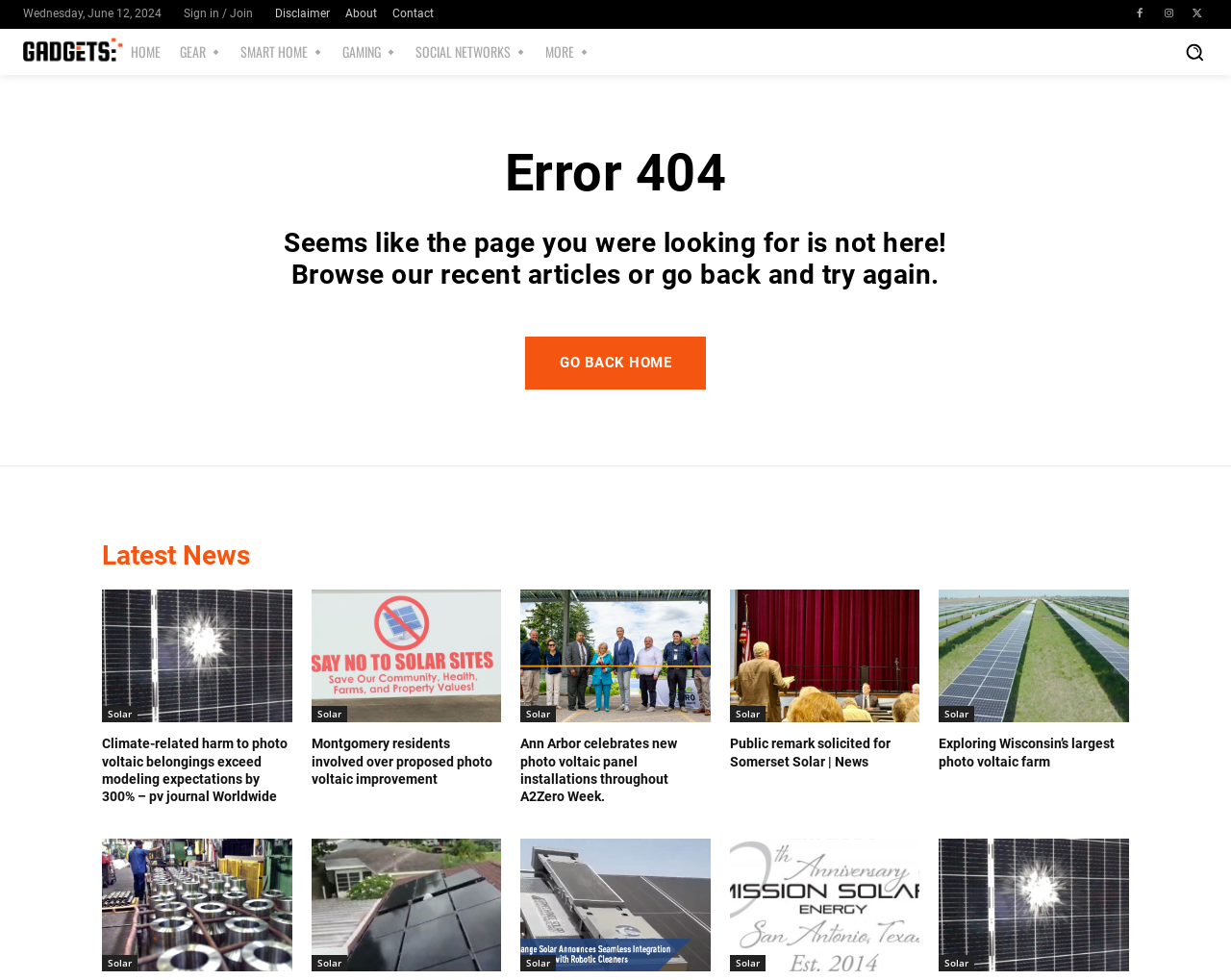What type of news articles are displayed on the webpage?
Please answer the question with as much detail as possible using the screenshot.

The webpage displays a list of news articles related to solar energy, with headings and links to articles about solar panels, solar farms, and other solar-related topics.